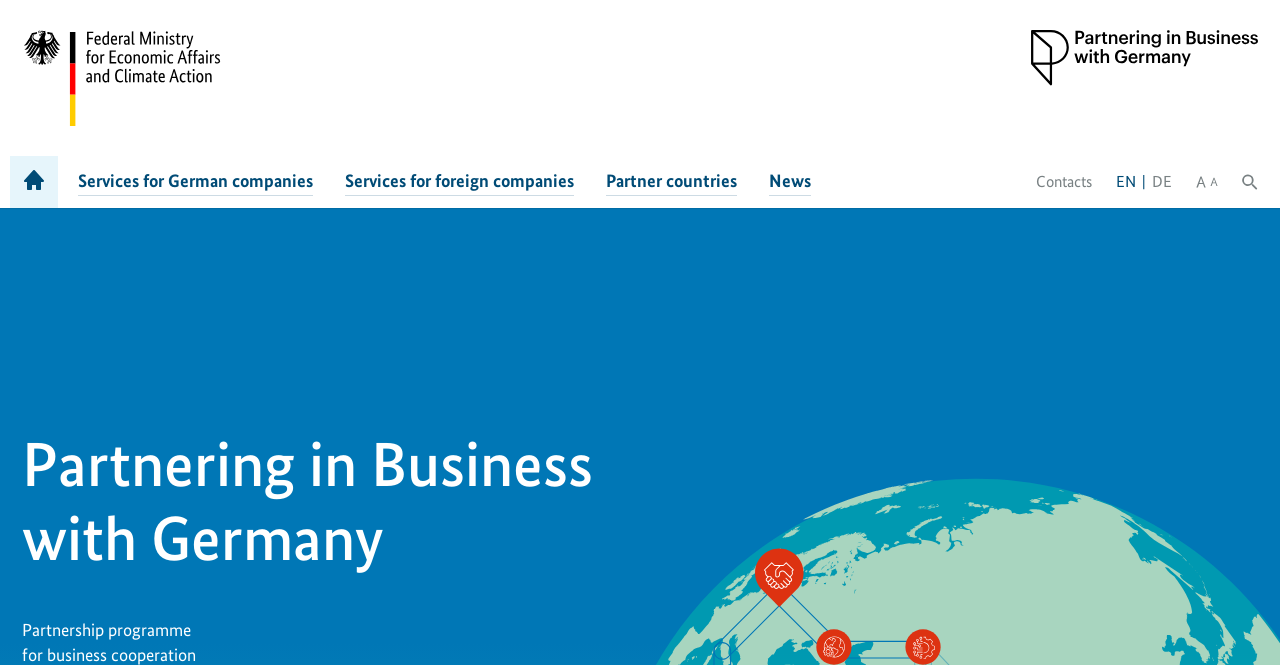Please find the bounding box for the UI element described by: "About Us".

None